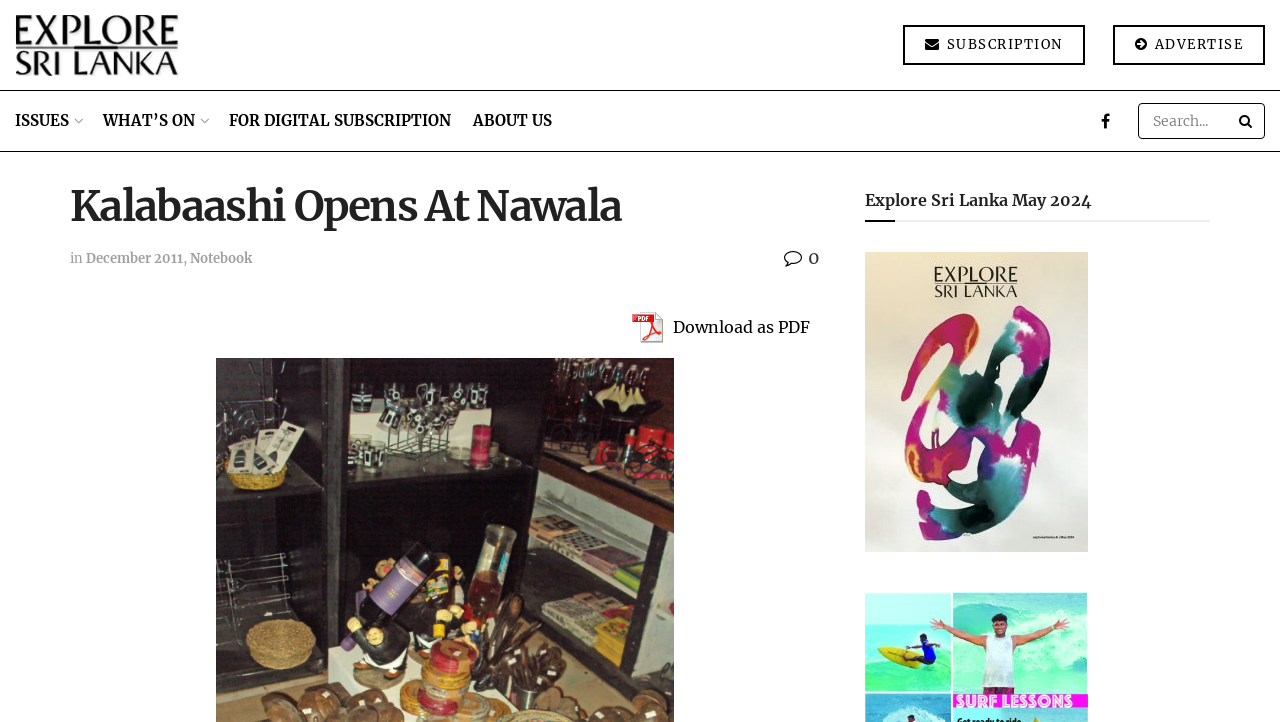What is the date mentioned in the article?
Examine the webpage screenshot and provide an in-depth answer to the question.

The link 'December 2011' suggests that this date is relevant to the article or the store's opening. It may be the date when the store opened or when a specific event occurred.